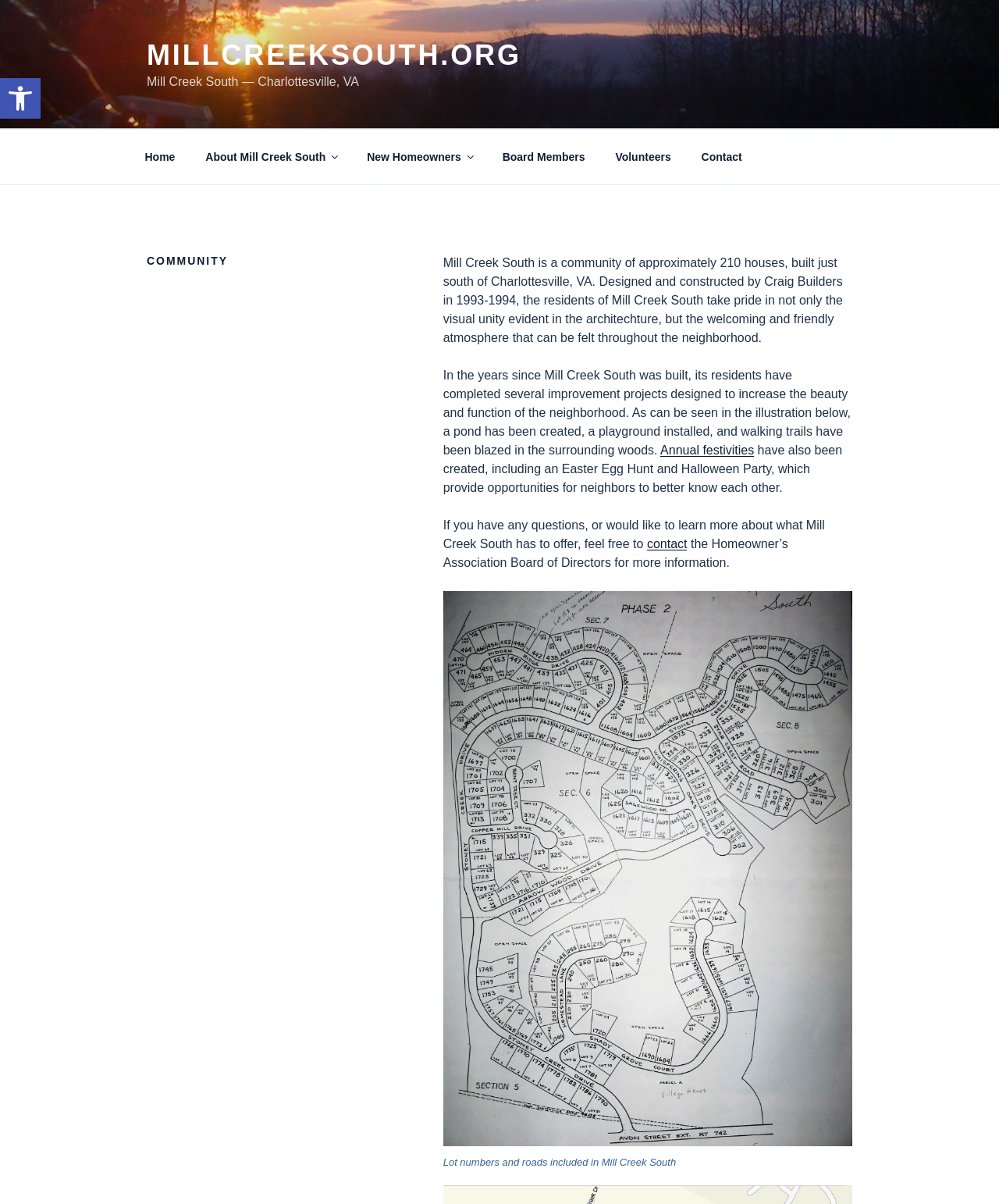Find the bounding box coordinates of the element to click in order to complete the given instruction: "Contact the Homeowner’s Association Board of Directors."

[0.648, 0.446, 0.688, 0.457]